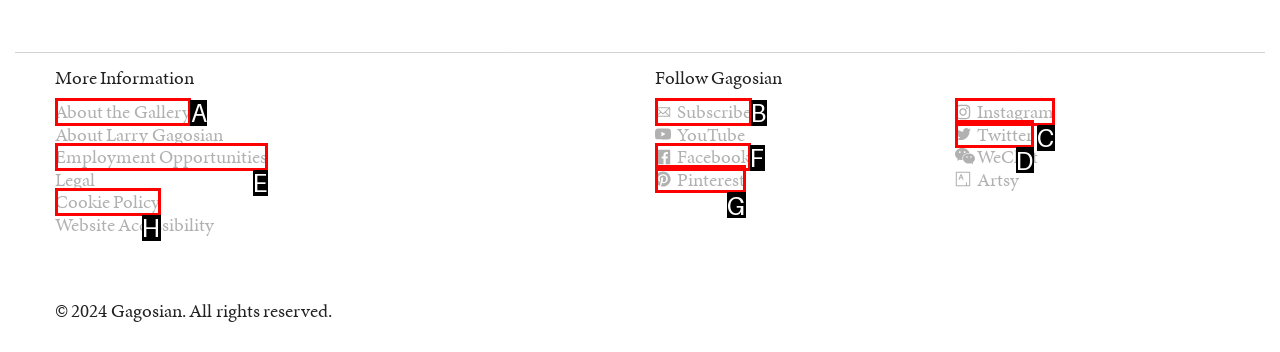Based on the description: Employment Opportunities, identify the matching lettered UI element.
Answer by indicating the letter from the choices.

E